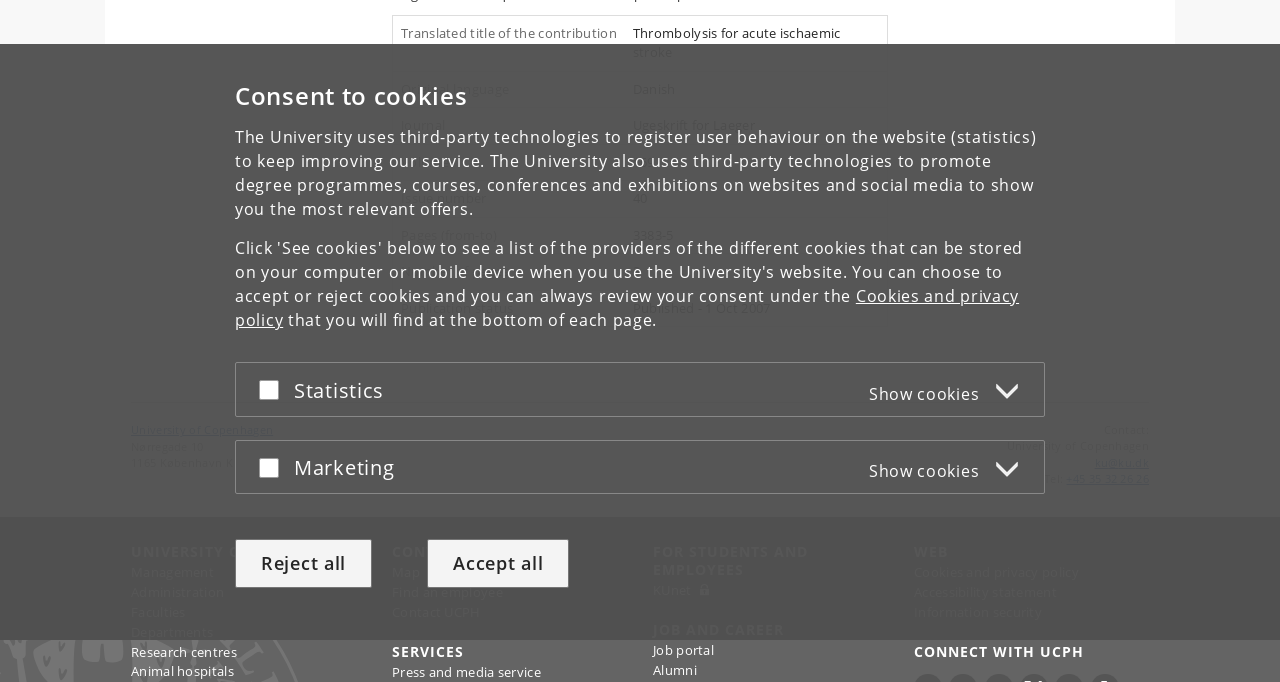Identify the bounding box for the element characterized by the following description: "ku@ku.dk".

[0.855, 0.667, 0.898, 0.689]